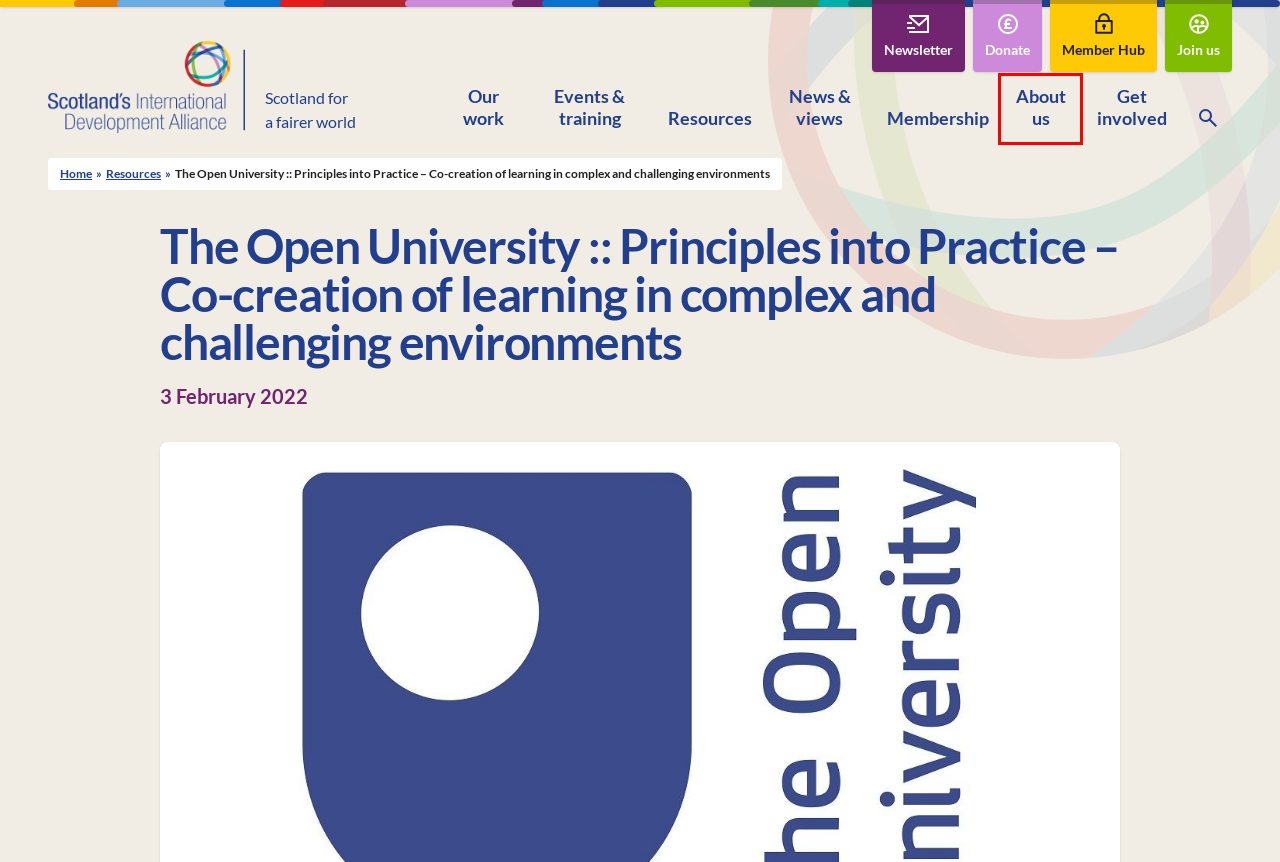You are given a screenshot of a webpage with a red bounding box around an element. Choose the most fitting webpage description for the page that appears after clicking the element within the red bounding box. Here are the candidates:
A. About us - Scotland's International Development Alliance
B. Donate - Scotland's International Development Alliance
C. Our newsletter - Scotland's International Development Alliance
D. Membership - Scotland's International Development Alliance
E. Resources - Scotland's International Development Alliance
F. Get involved - Scotland's International Development Alliance
G. Scotland's International Development Alliance - Scotland for a fairer world
H. News & views - Scotland's International Development Alliance

A